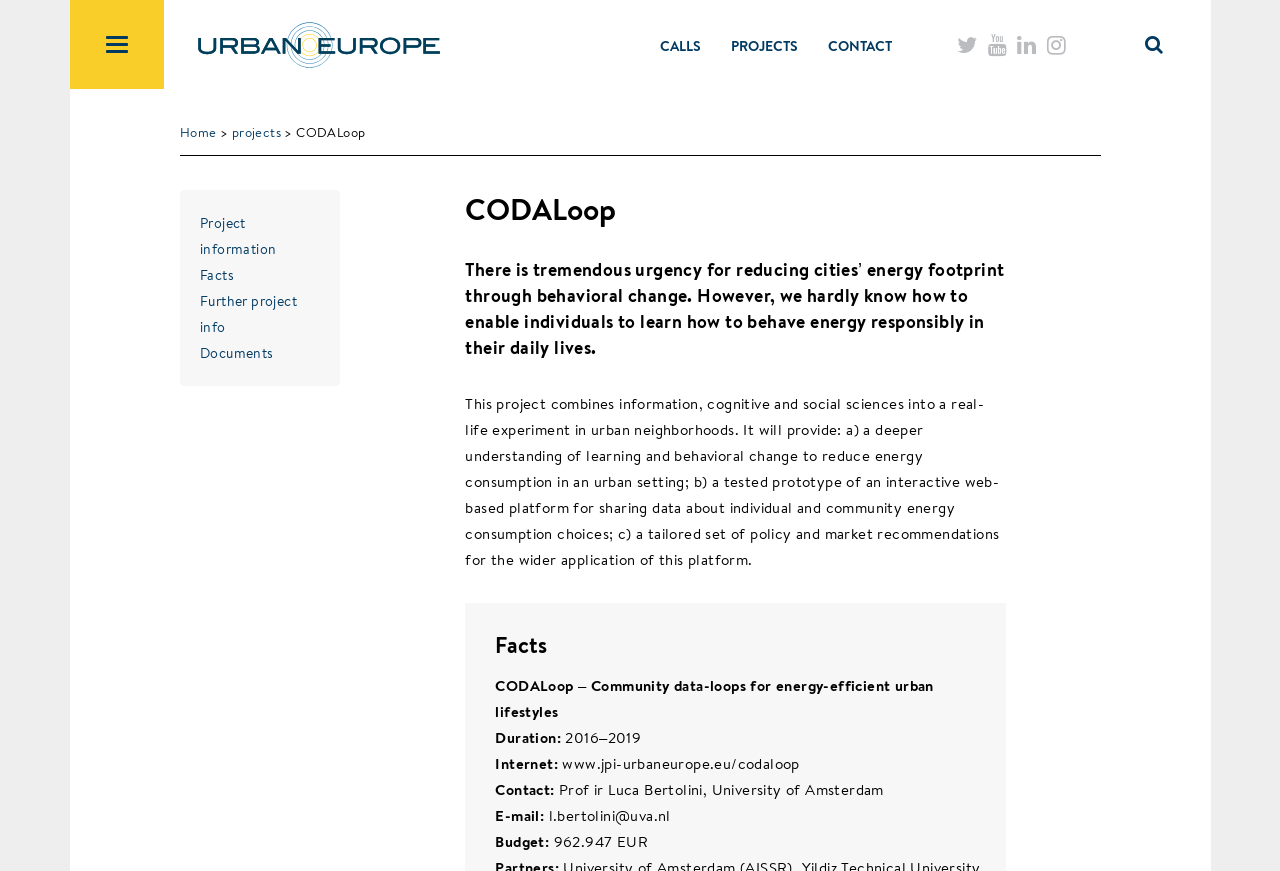Give a concise answer using one word or a phrase to the following question:
What is the aim of JPI Urban Europe?

Attractive, sustainable and economically viable urban areas